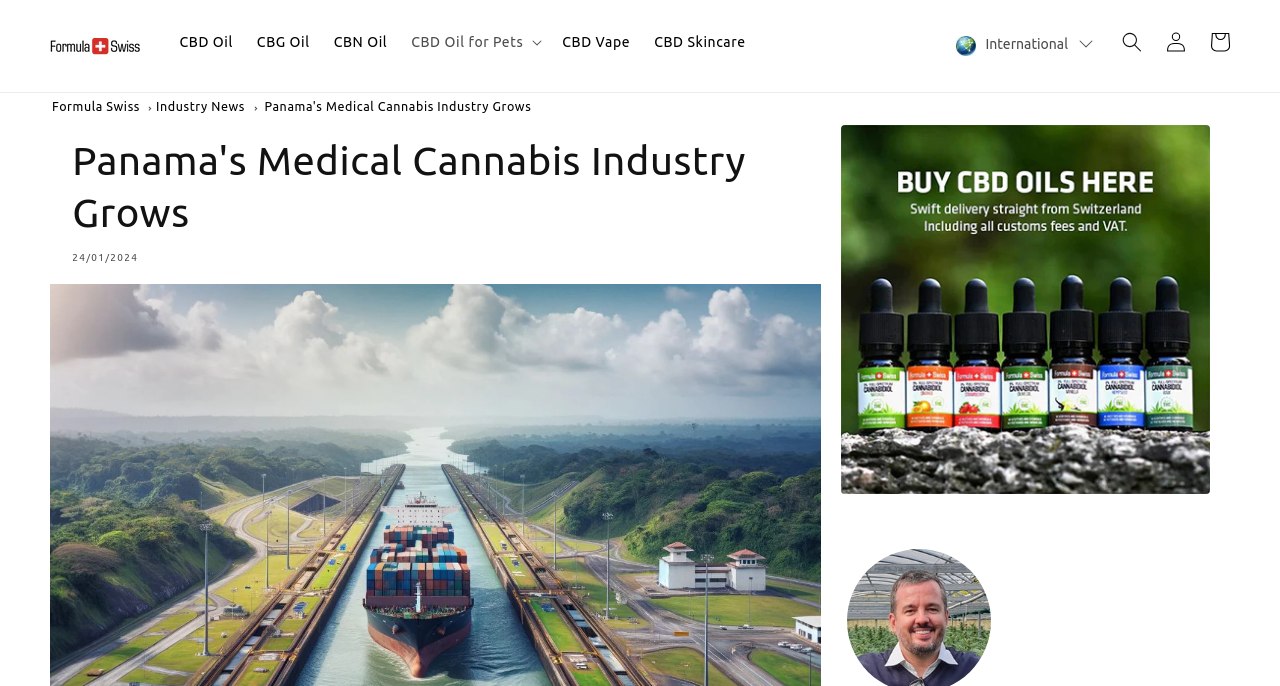Analyze the image and deliver a detailed answer to the question: What is the language of the 'International' button?

The 'International' button has an image with a flag, but the language is not specified. It could be a button to switch to an international version of the website or to access international content.